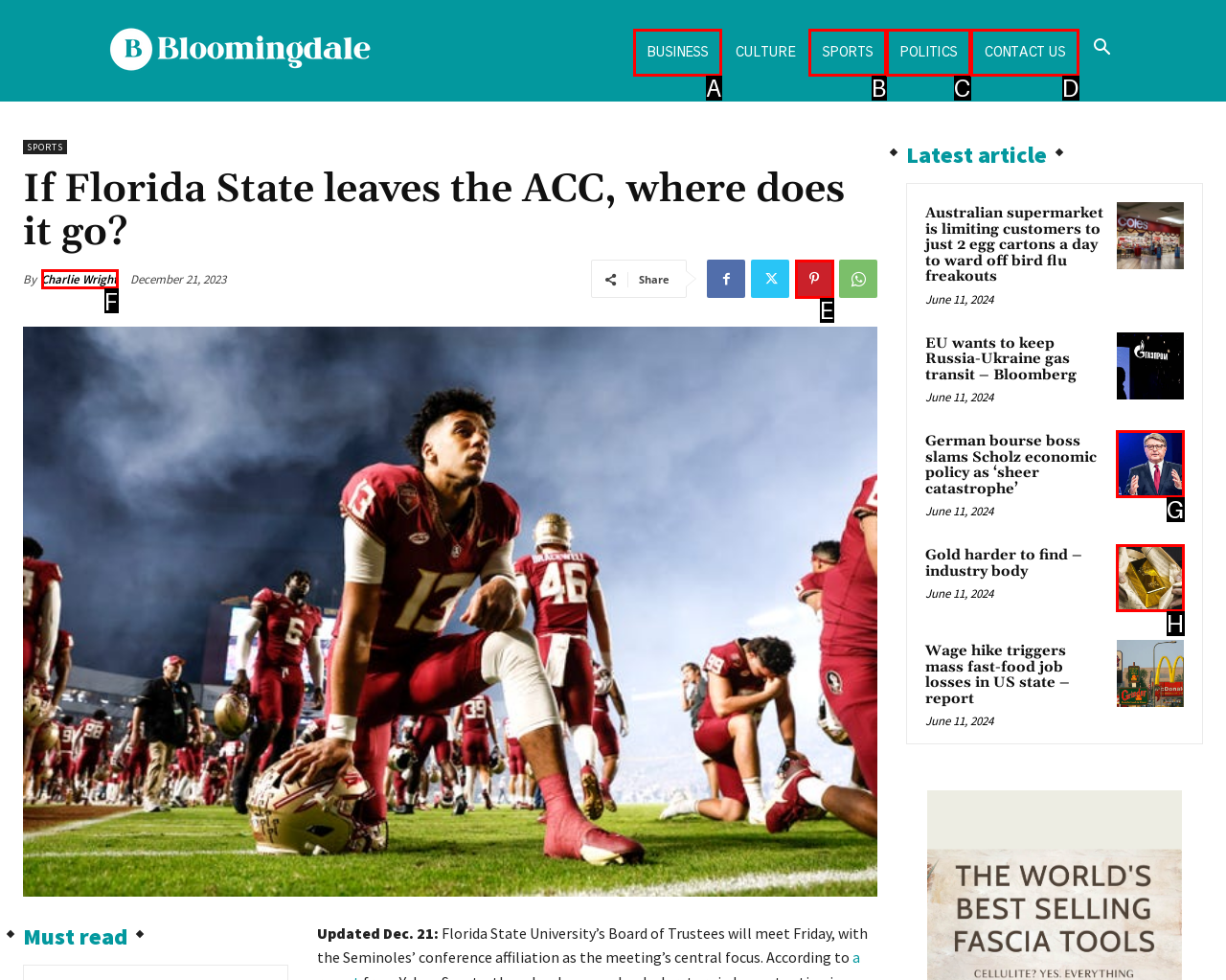Choose the option that aligns with the description: Sports
Respond with the letter of the chosen option directly.

B